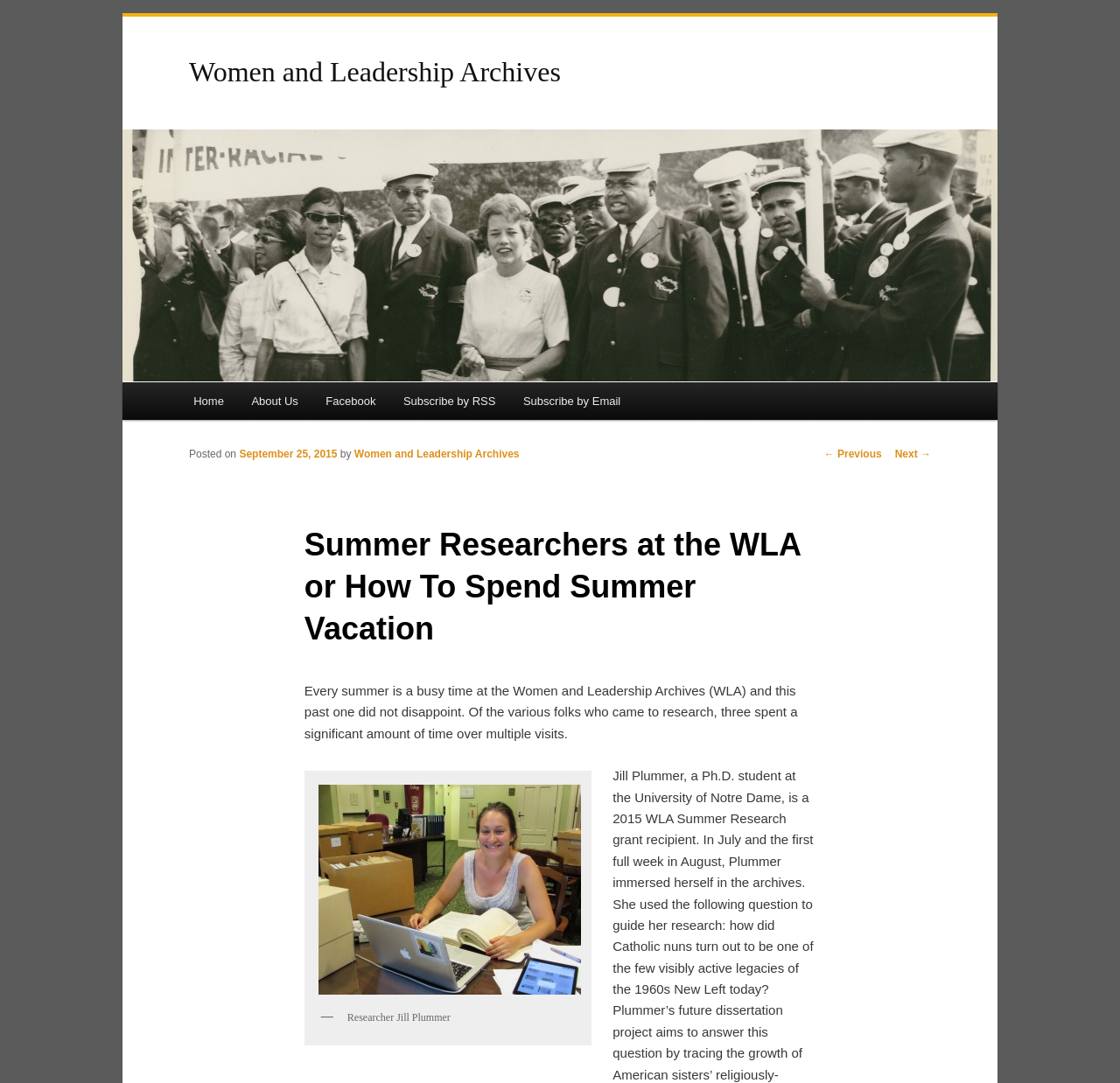Respond with a single word or phrase to the following question: What is the name of the researcher mentioned with an image?

Jill Plummer